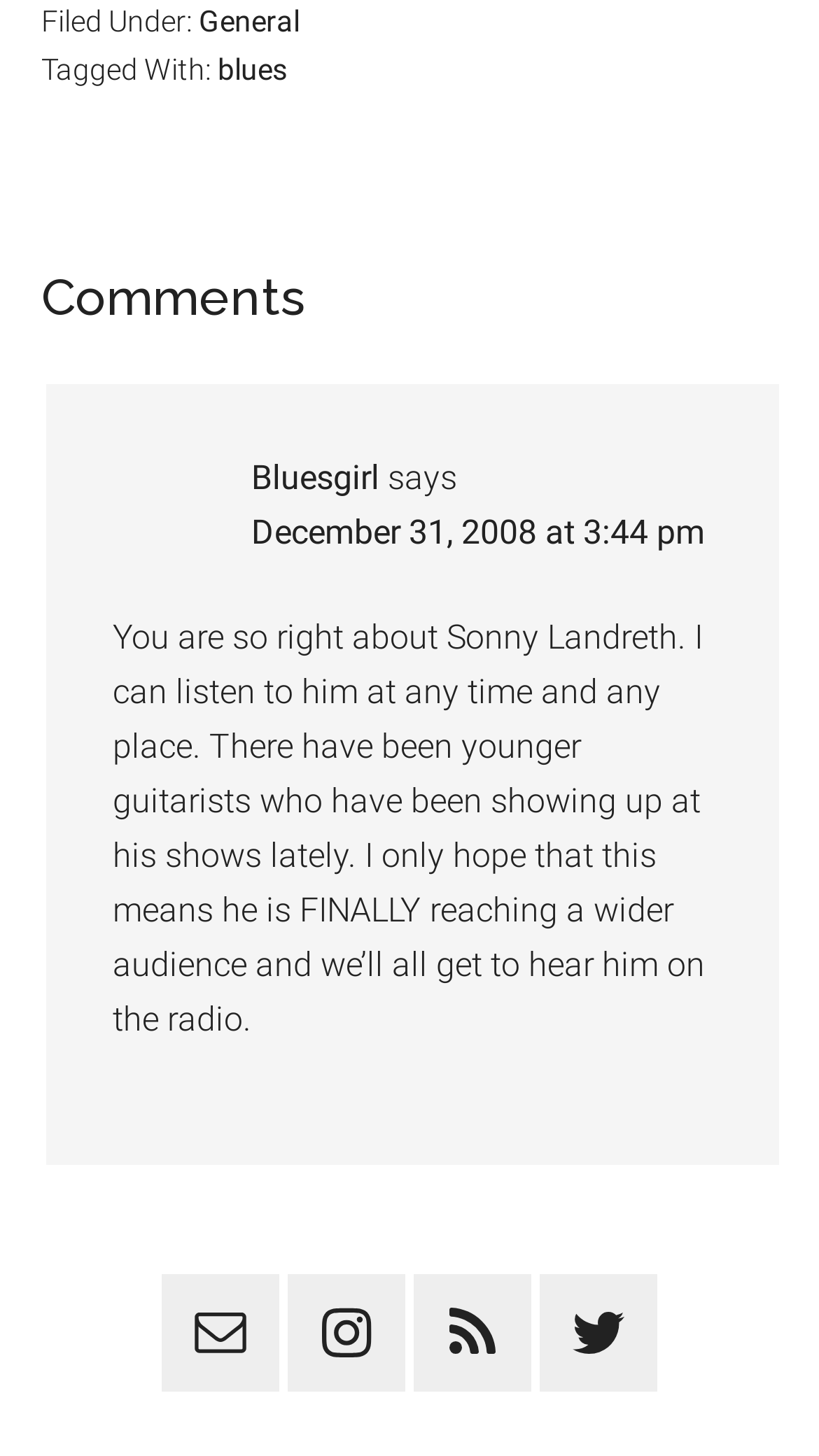What is the topic of the article?
Please answer using one word or phrase, based on the screenshot.

Sonny Landreth